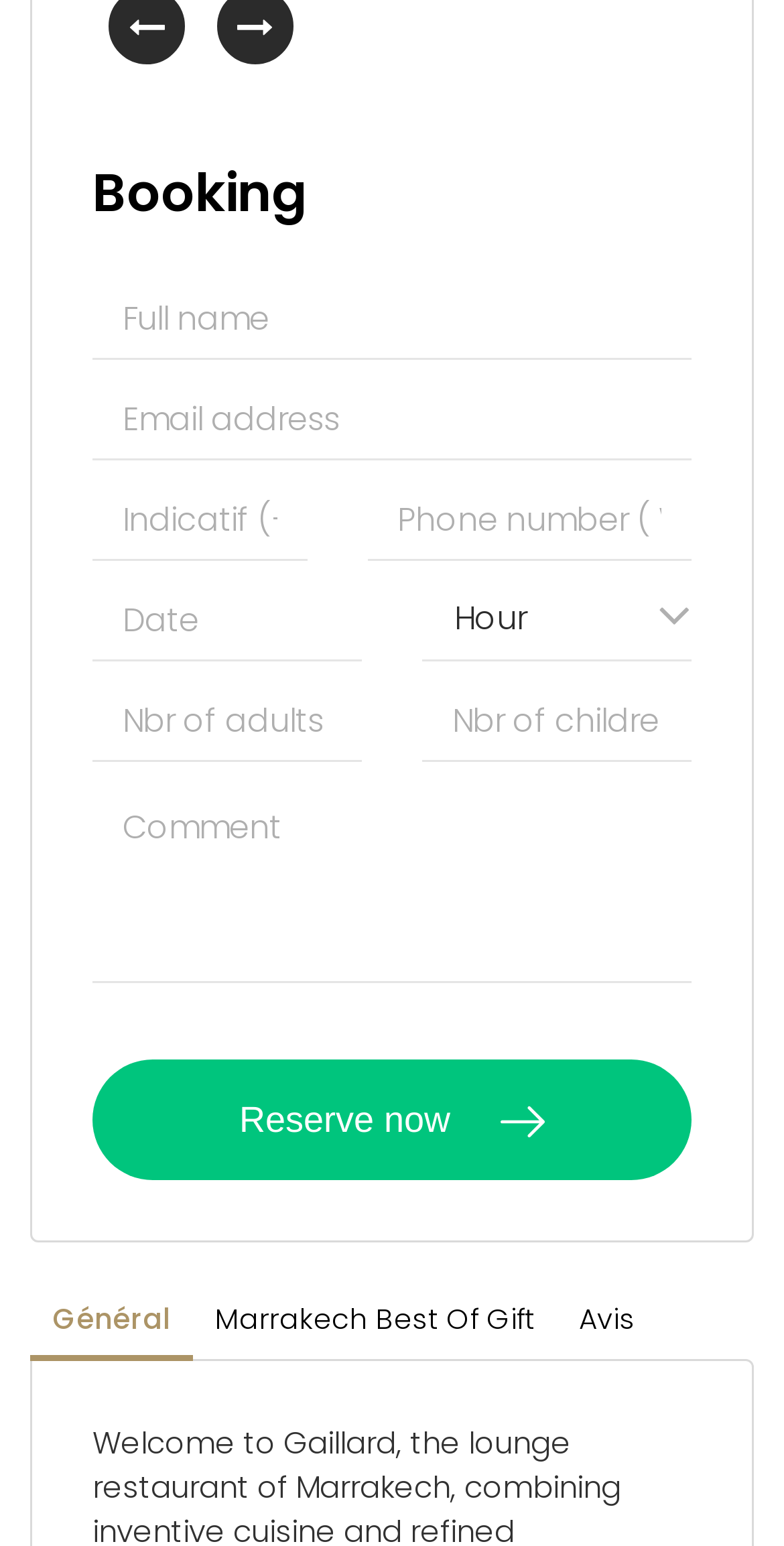Please find the bounding box for the following UI element description. Provide the coordinates in (top-left x, top-left y, bottom-right x, bottom-right y) format, with values between 0 and 1: name="arrival-date" placeholder="Date"

[0.118, 0.376, 0.462, 0.428]